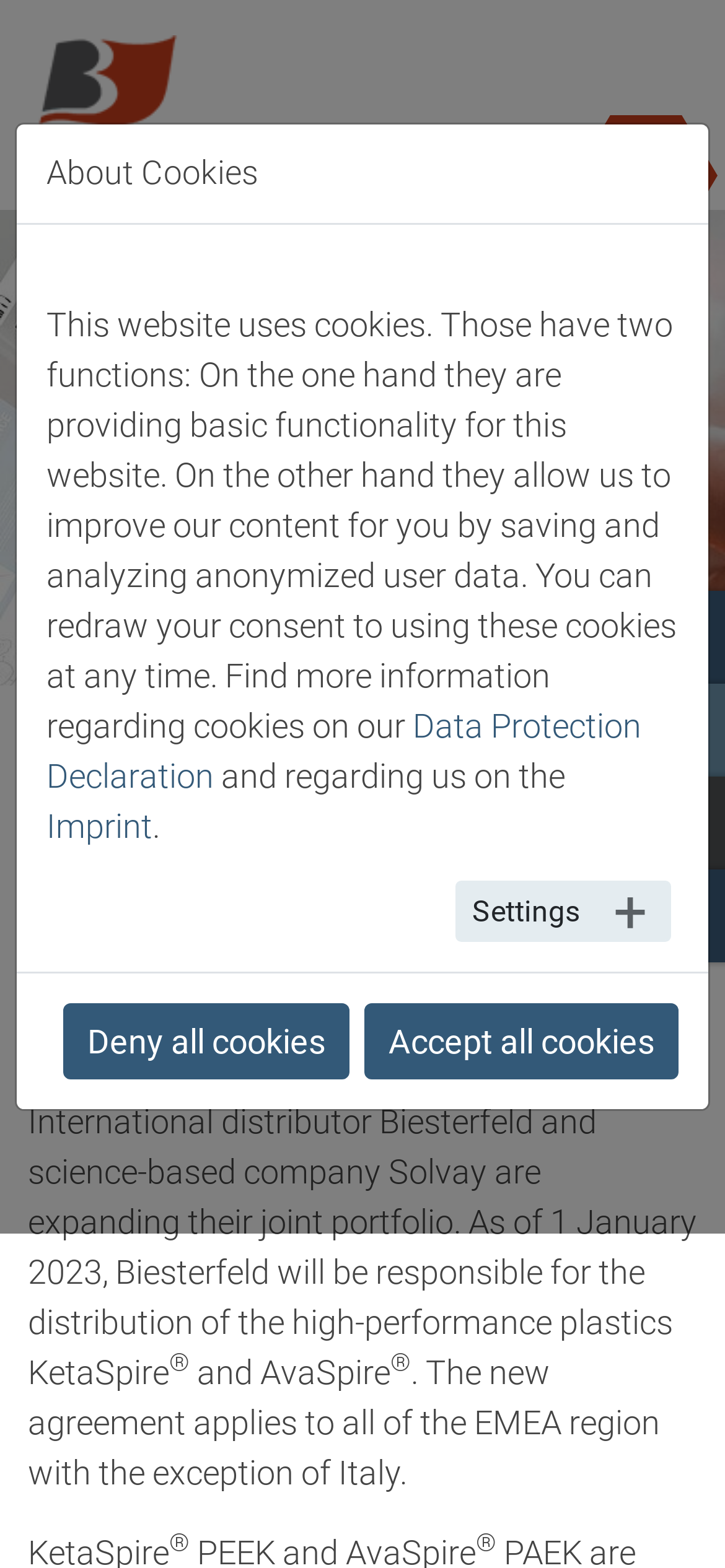Look at the image and give a detailed response to the following question: What is the name of the science-based company that is expanding its joint portfolio with Biesterfeld?

The answer can be found in the heading element with the text 'Distribution of KetaSpire and AvaSpire product families from Solvay' which indicates that Solvay is the science-based company that is expanding its joint portfolio with Biesterfeld.